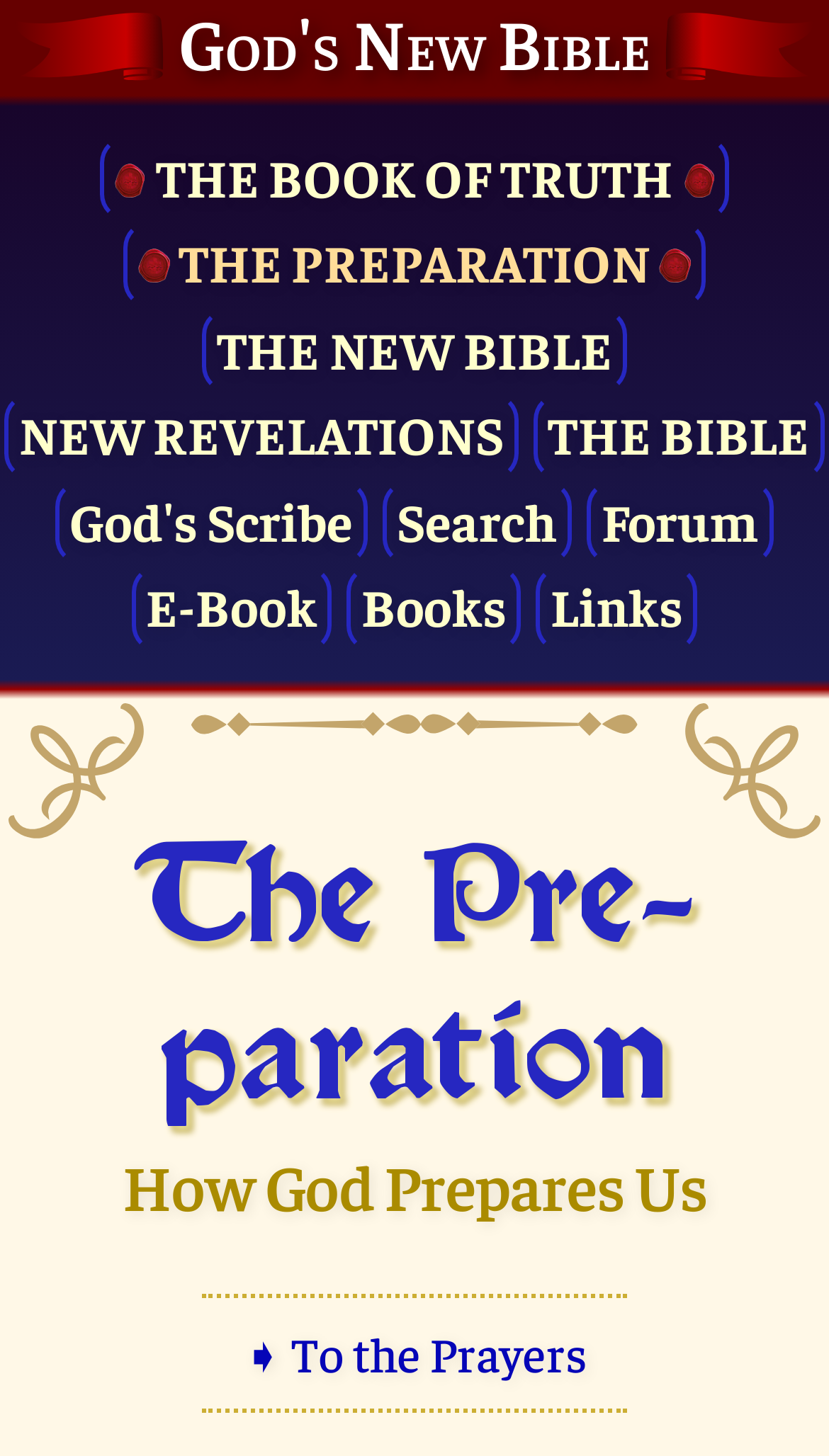Respond with a single word or phrase for the following question: 
What is the text of the first heading?

God's New Bible